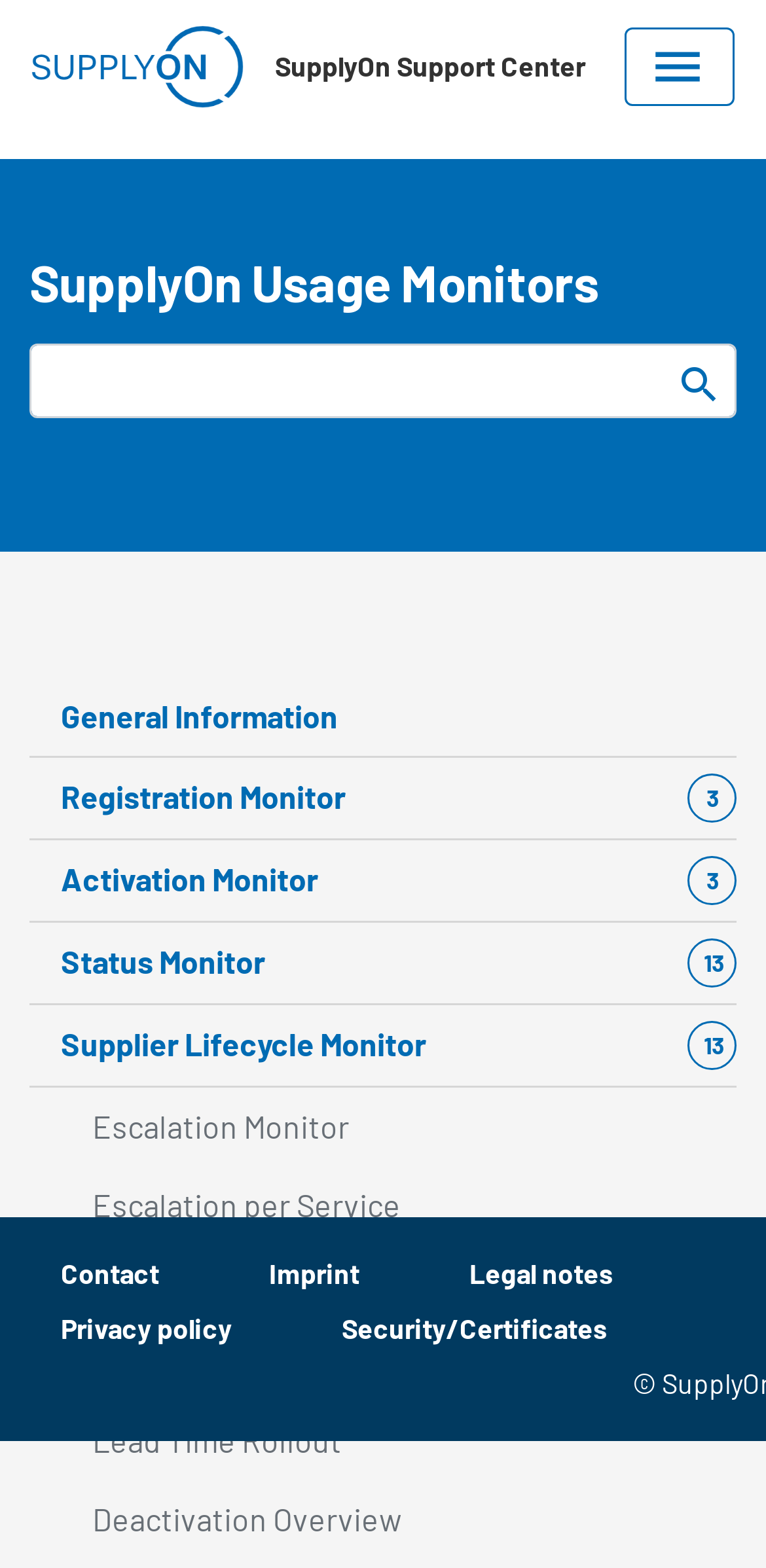Kindly determine the bounding box coordinates for the clickable area to achieve the given instruction: "View general information".

[0.038, 0.432, 0.962, 0.483]